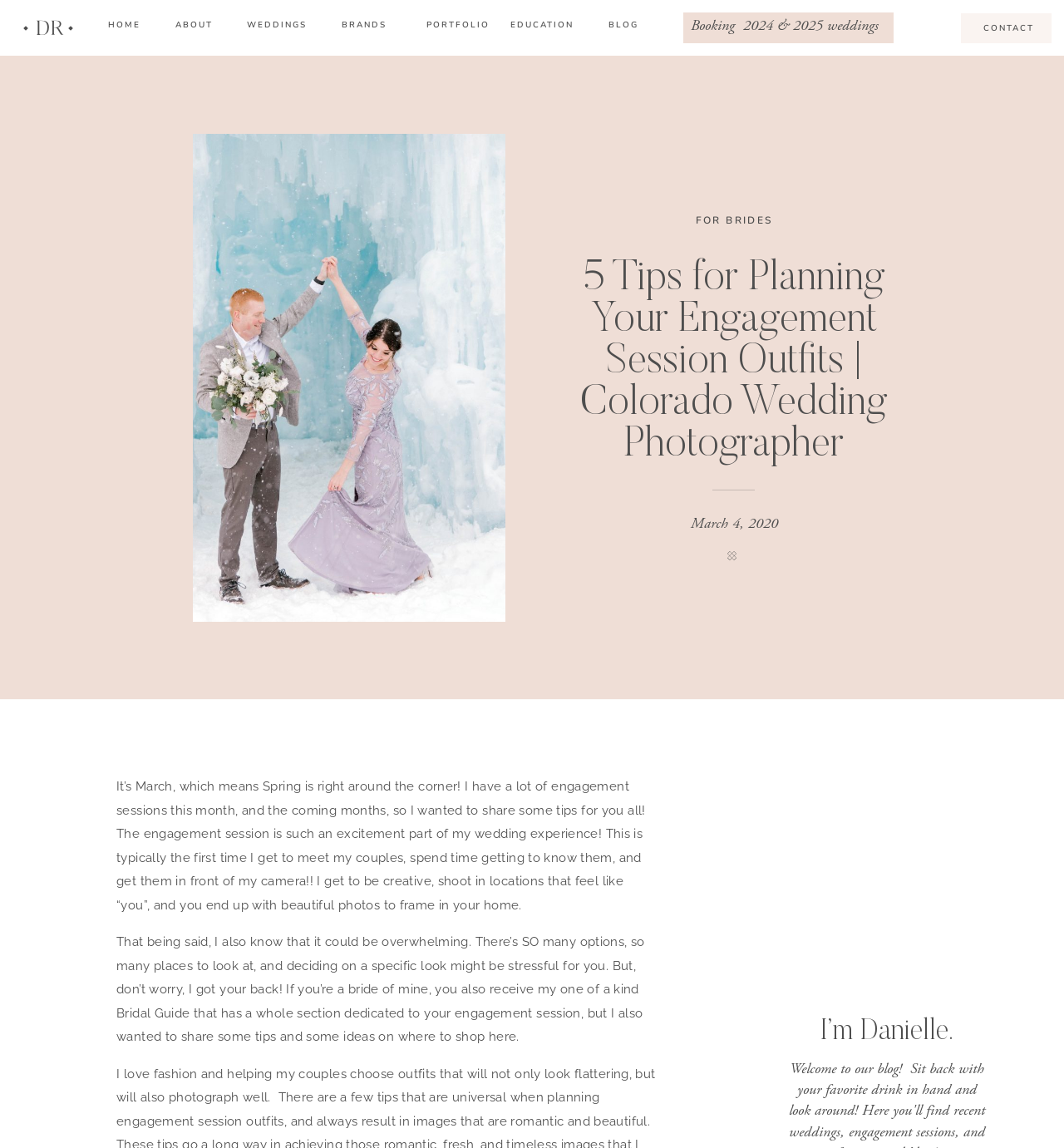Find and indicate the bounding box coordinates of the region you should select to follow the given instruction: "Click on the 'FOR BRIDES' link".

[0.654, 0.186, 0.726, 0.198]